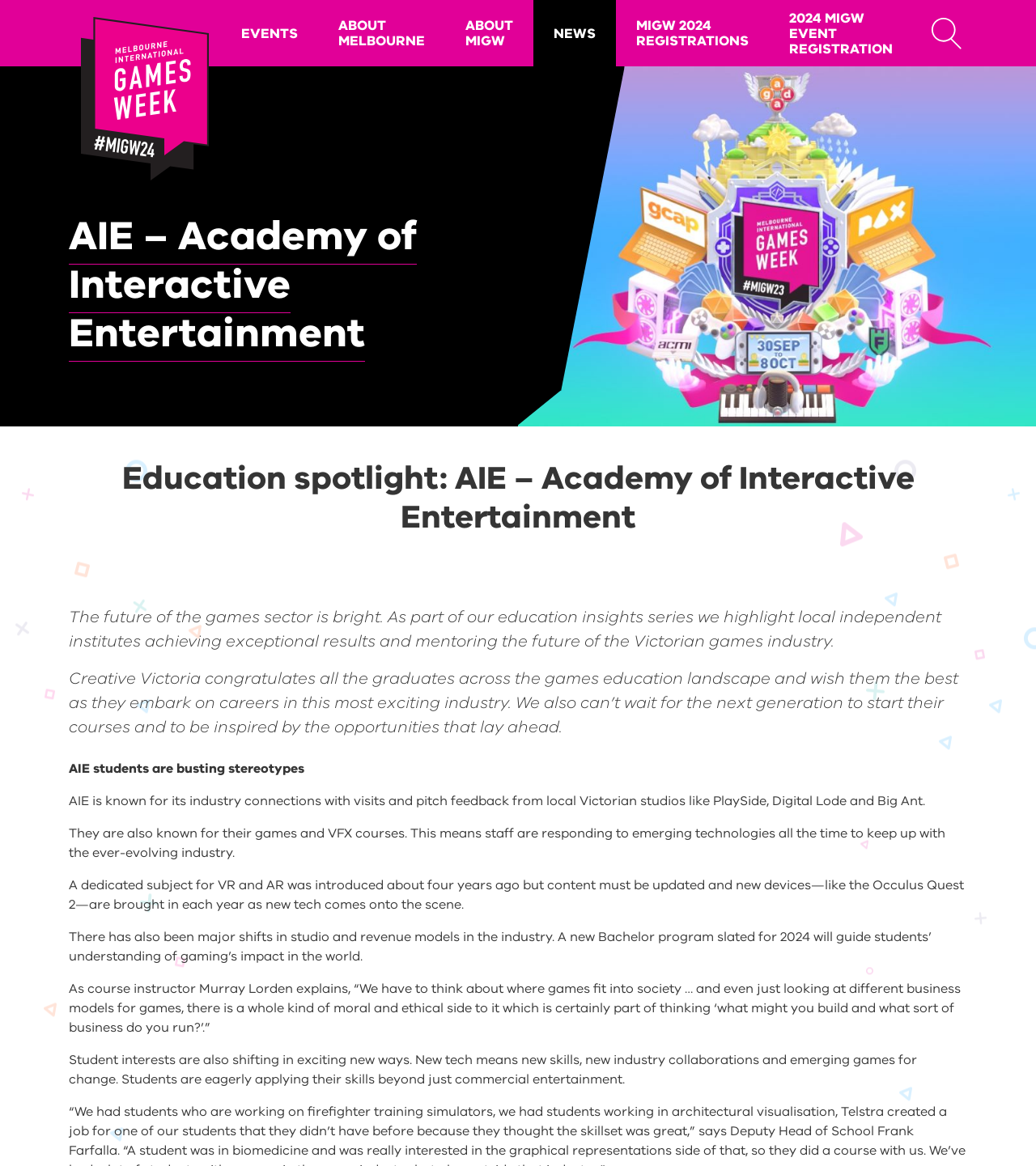Your task is to extract the text of the main heading from the webpage.

AIE – Academy of Interactive Entertainment